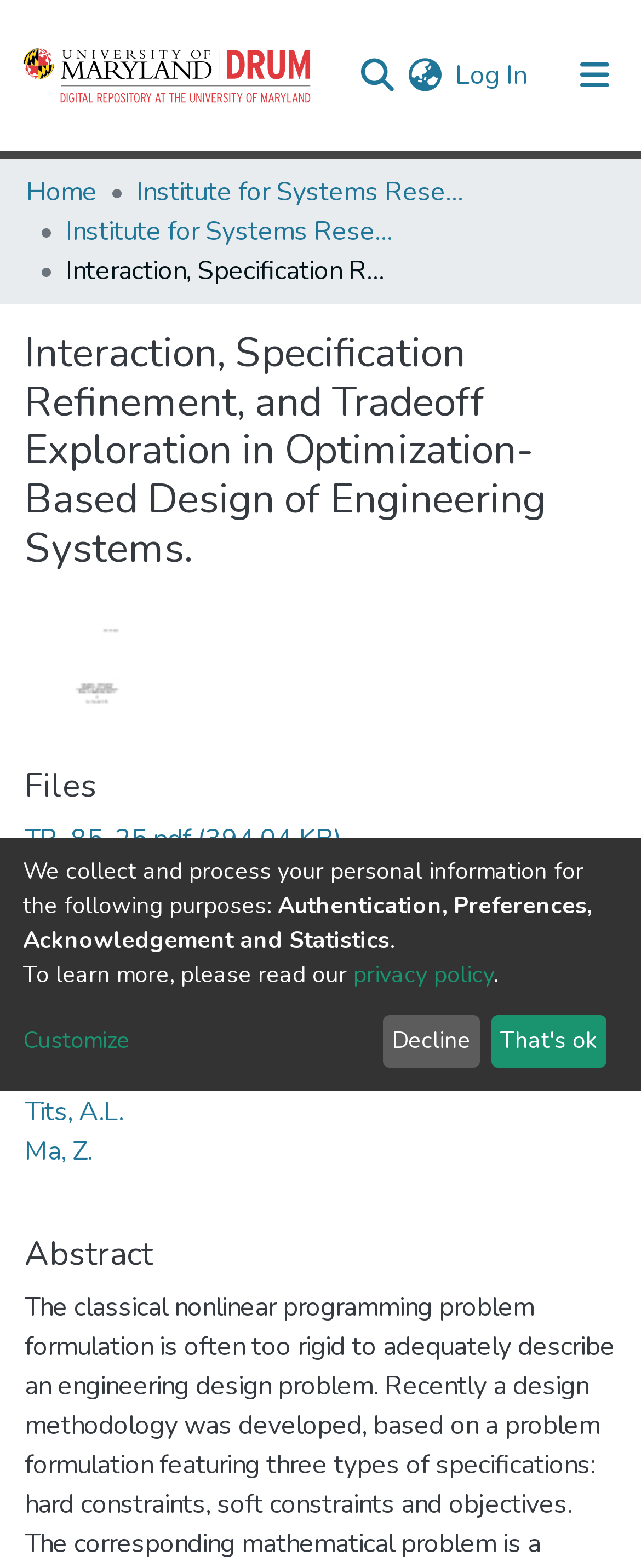Given the element description "Institute for Systems Research" in the screenshot, predict the bounding box coordinates of that UI element.

[0.213, 0.11, 0.726, 0.135]